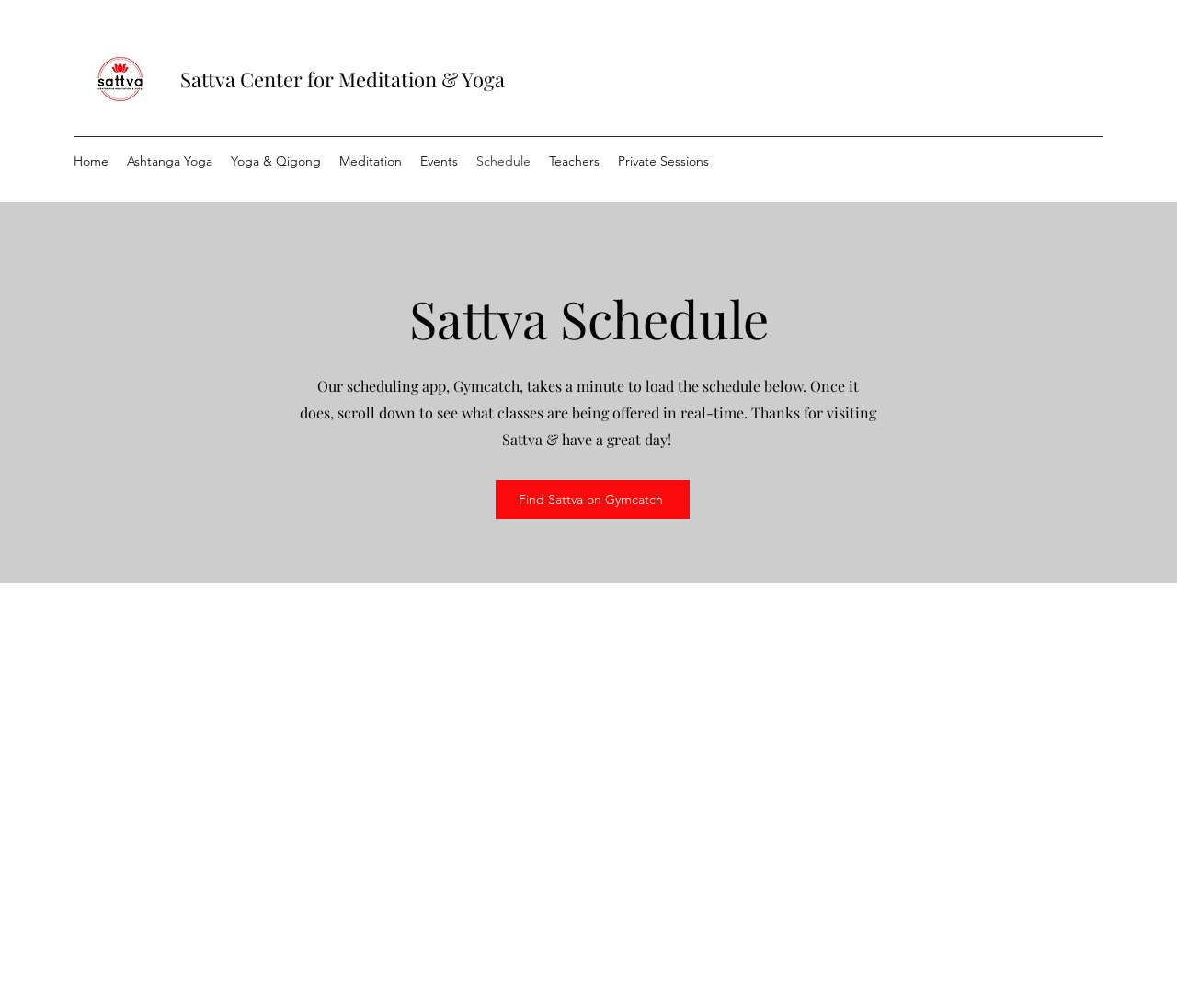Please identify the bounding box coordinates of where to click in order to follow the instruction: "Go to the Home page".

[0.055, 0.146, 0.1, 0.173]